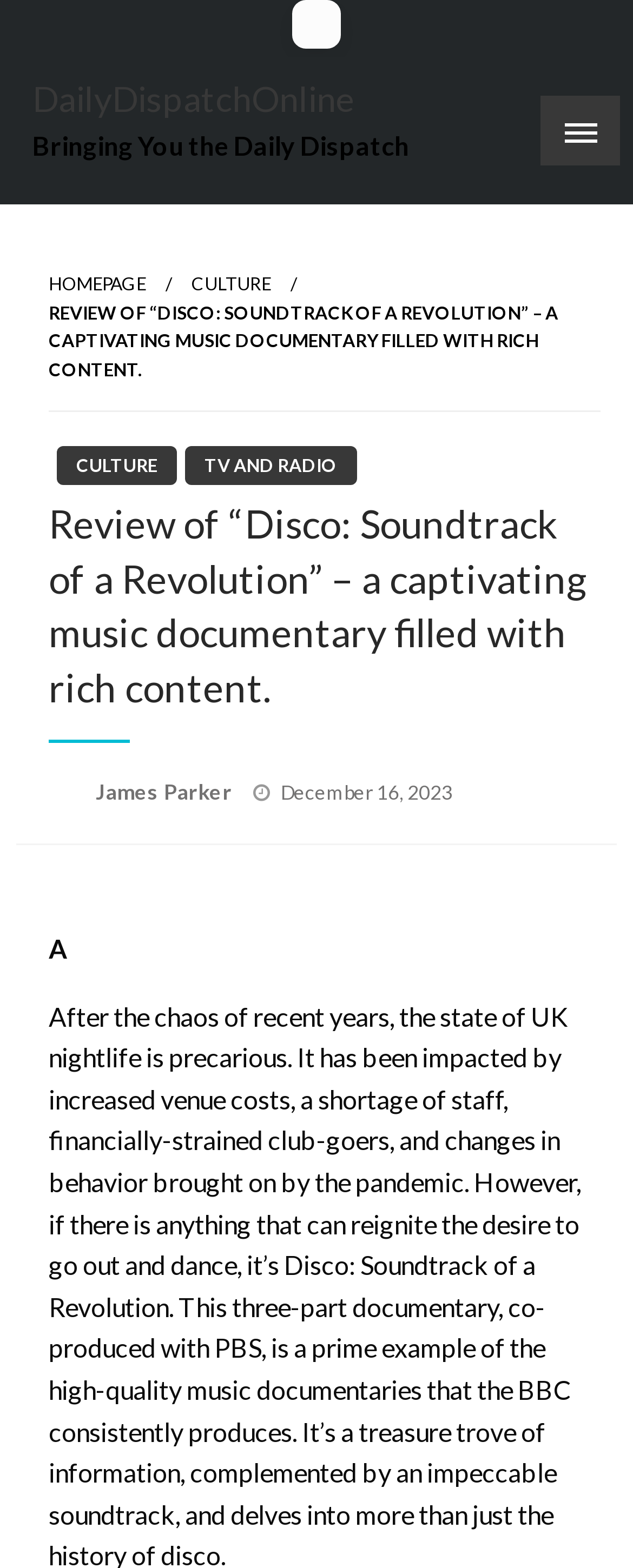Offer a meticulous caption that includes all visible features of the webpage.

The webpage is a review article from DailyDispatchOnline, with the title "Review of 'Disco: Soundtrack of a Revolution' - a captivating music documentary filled with rich content." At the top left, there is a heading with the website's name, "DailyDispatchOnline", accompanied by a link to the homepage. Below this, there is a static text "Bringing You the Daily Dispatch". 

On the top right, there is a button with a popup menu for mobile newspapers. The menu has links to "HOMEPAGE", "CULTURE", and other categories. 

The main content of the review article is positioned below the top section, with a strong emphasis on the title. The article's title is repeated in a heading element, followed by the author's name, "James Parker", and the publication date, "December 16, 2023". 

The article's content starts with a single letter "A", which is likely the beginning of the review. The meta description suggests that the article may discuss the state of UK nightlife, but the content of the review itself is not fully described in the accessibility tree.